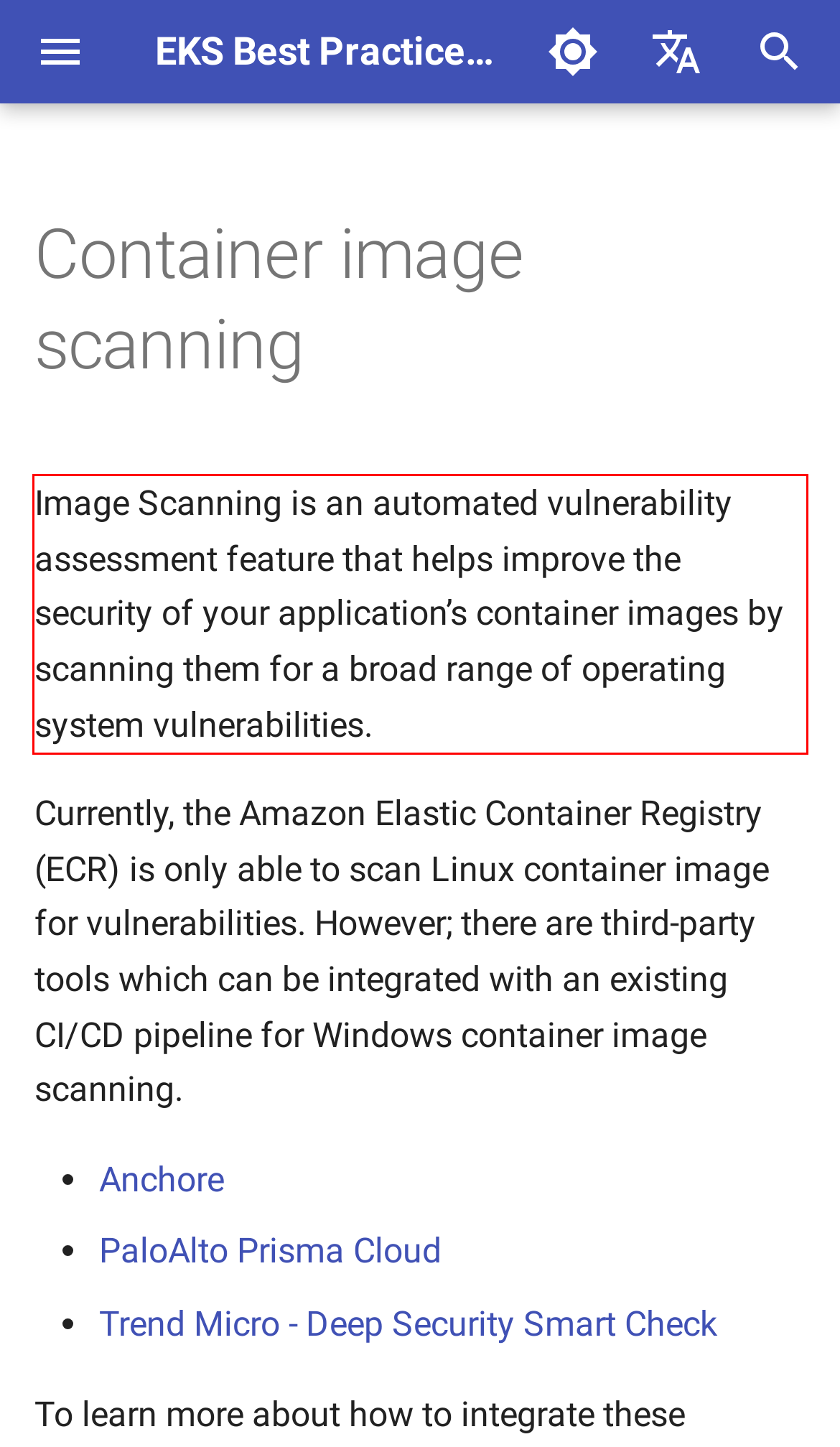Examine the webpage screenshot and use OCR to obtain the text inside the red bounding box.

Image Scanning is an automated vulnerability assessment feature that helps improve the security of your application’s container images by scanning them for a broad range of operating system vulnerabilities.